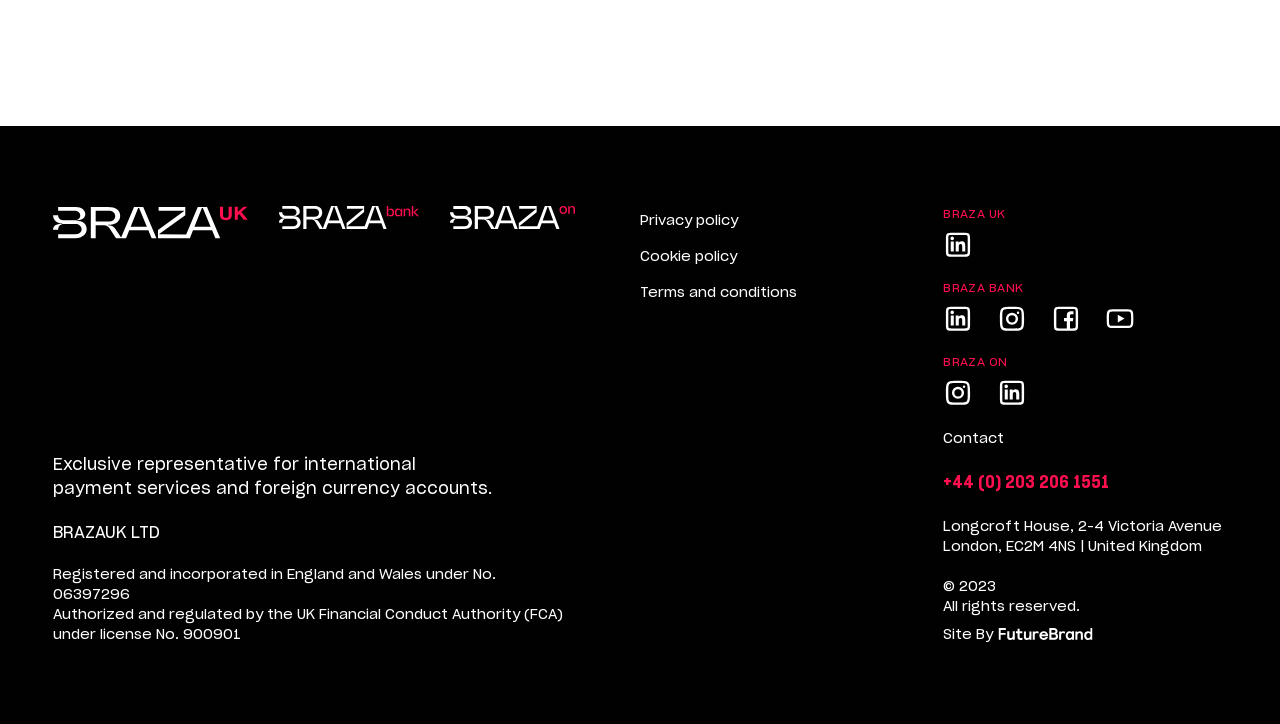Pinpoint the bounding box coordinates of the area that should be clicked to complete the following instruction: "Contact Braza UK by phone". The coordinates must be given as four float numbers between 0 and 1, i.e., [left, top, right, bottom].

[0.737, 0.655, 0.867, 0.68]